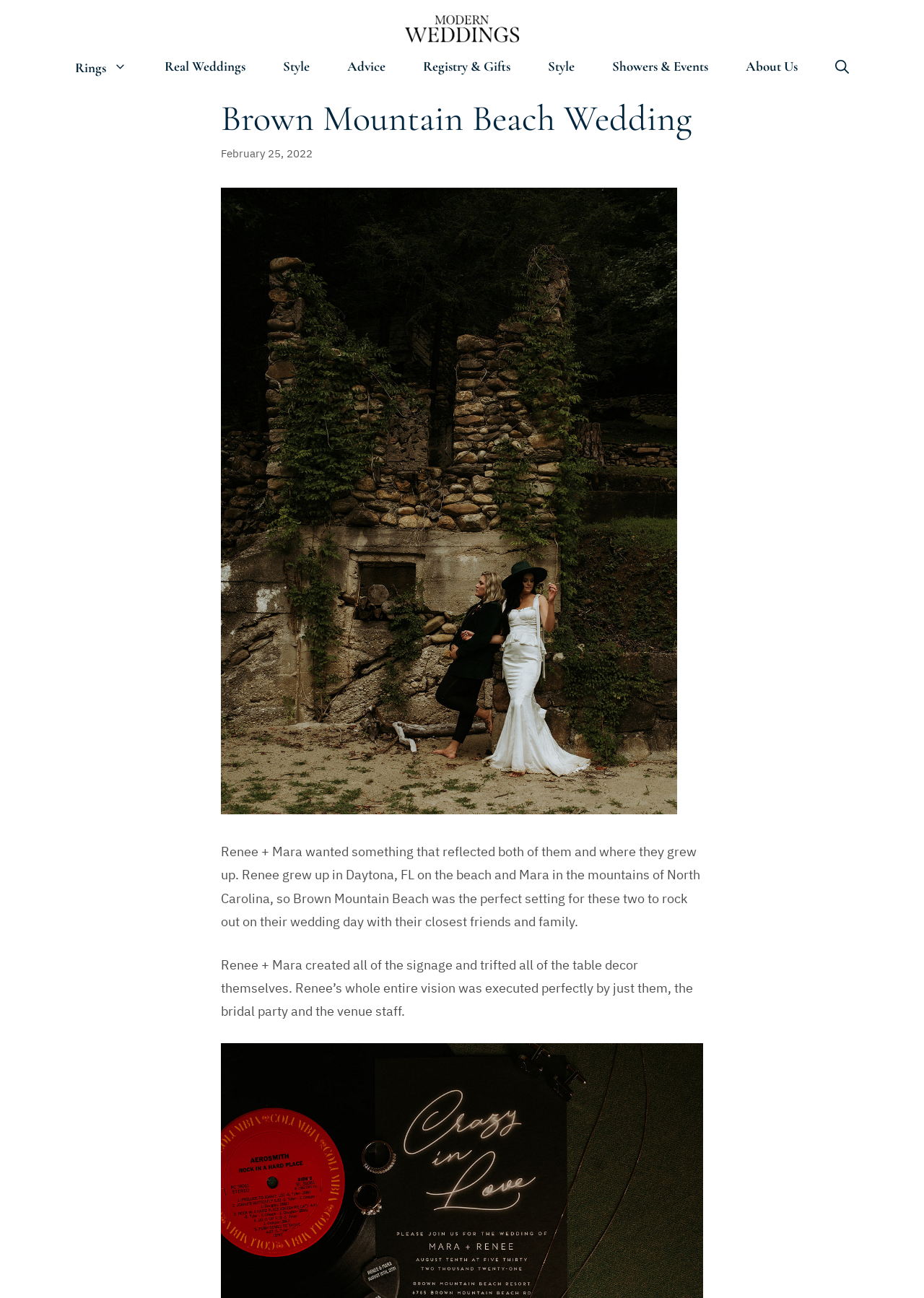Using the details from the image, please elaborate on the following question: Who created the signage and table decor?

According to the text, 'Renee + Mara created all of the signage and trifted all of the table decor themselves', which suggests that the couple themselves were responsible for creating the signage and table decor.